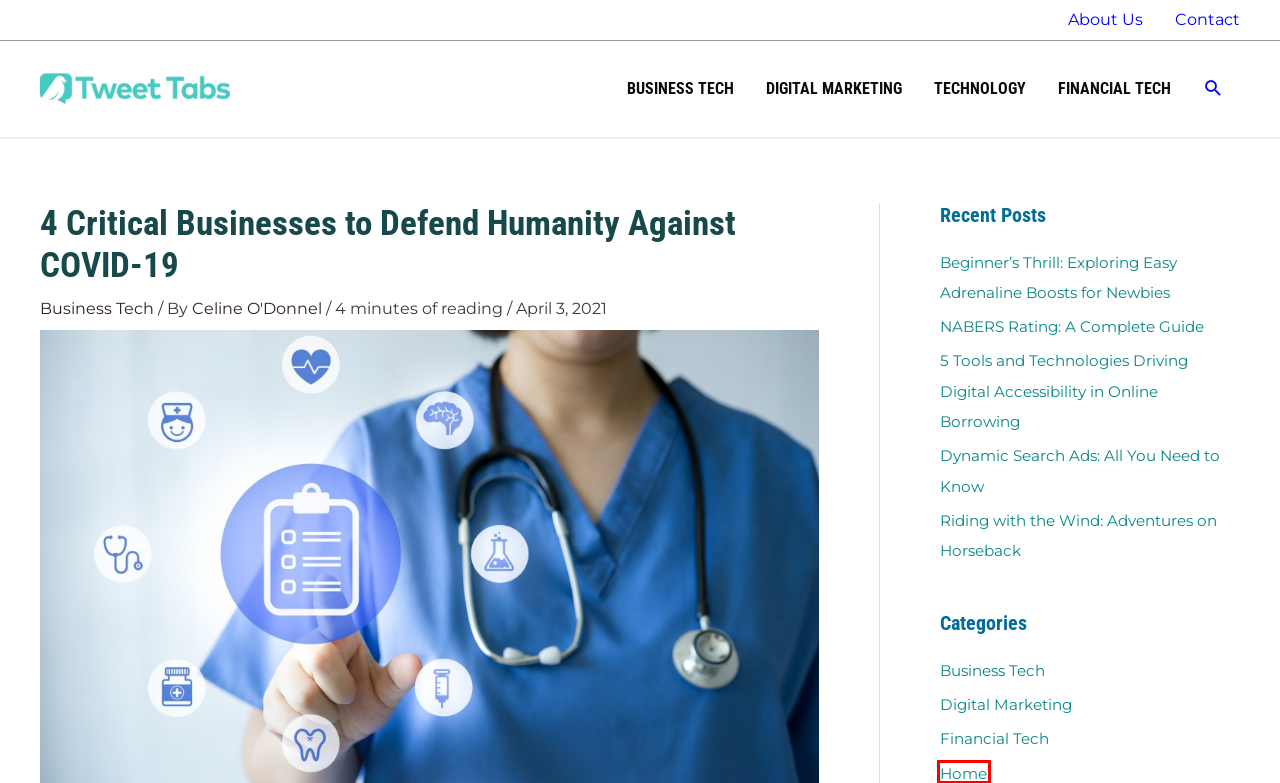Inspect the screenshot of a webpage with a red rectangle bounding box. Identify the webpage description that best corresponds to the new webpage after clicking the element inside the bounding box. Here are the candidates:
A. About Us - Tweet Tabs
B. TweetTabs: Your Compass in the World of Business, FinTech & DM
C. Riding with the Wind: Adventures on Horseback - Tweet Tabs
D. Home Archives - Tweet Tabs
E. NABERS Rating: A Complete Guide - Tweet Tabs
F. Technology Archives - Tweet Tabs
G. Business Tech Archives - Tweet Tabs
H. Financial Tech Archives - Tweet Tabs

D